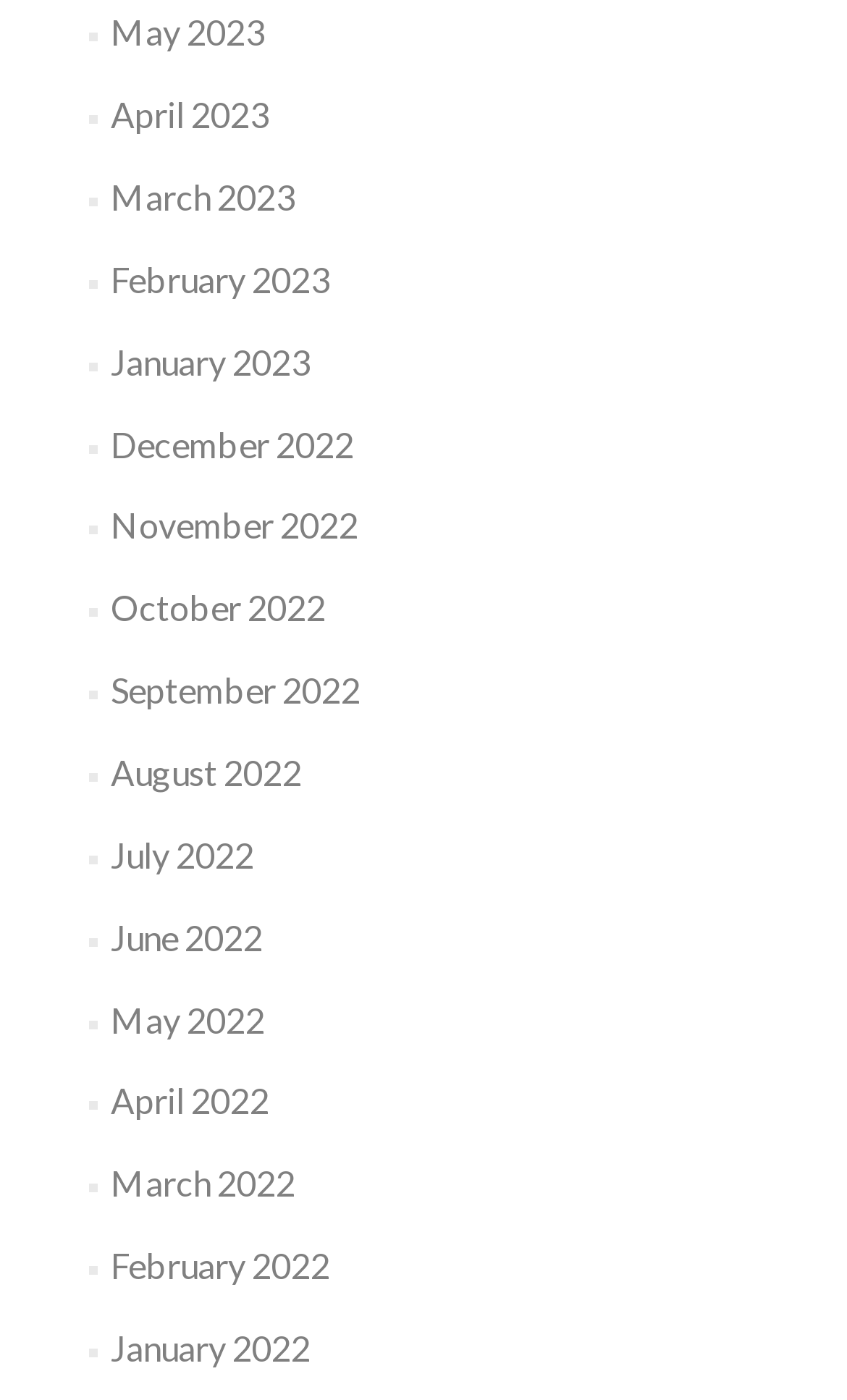From the details in the image, provide a thorough response to the question: How many months are listed?

I counted the number of links in the list, and there are 12 links, each representing a month from May 2023 to May 2022.